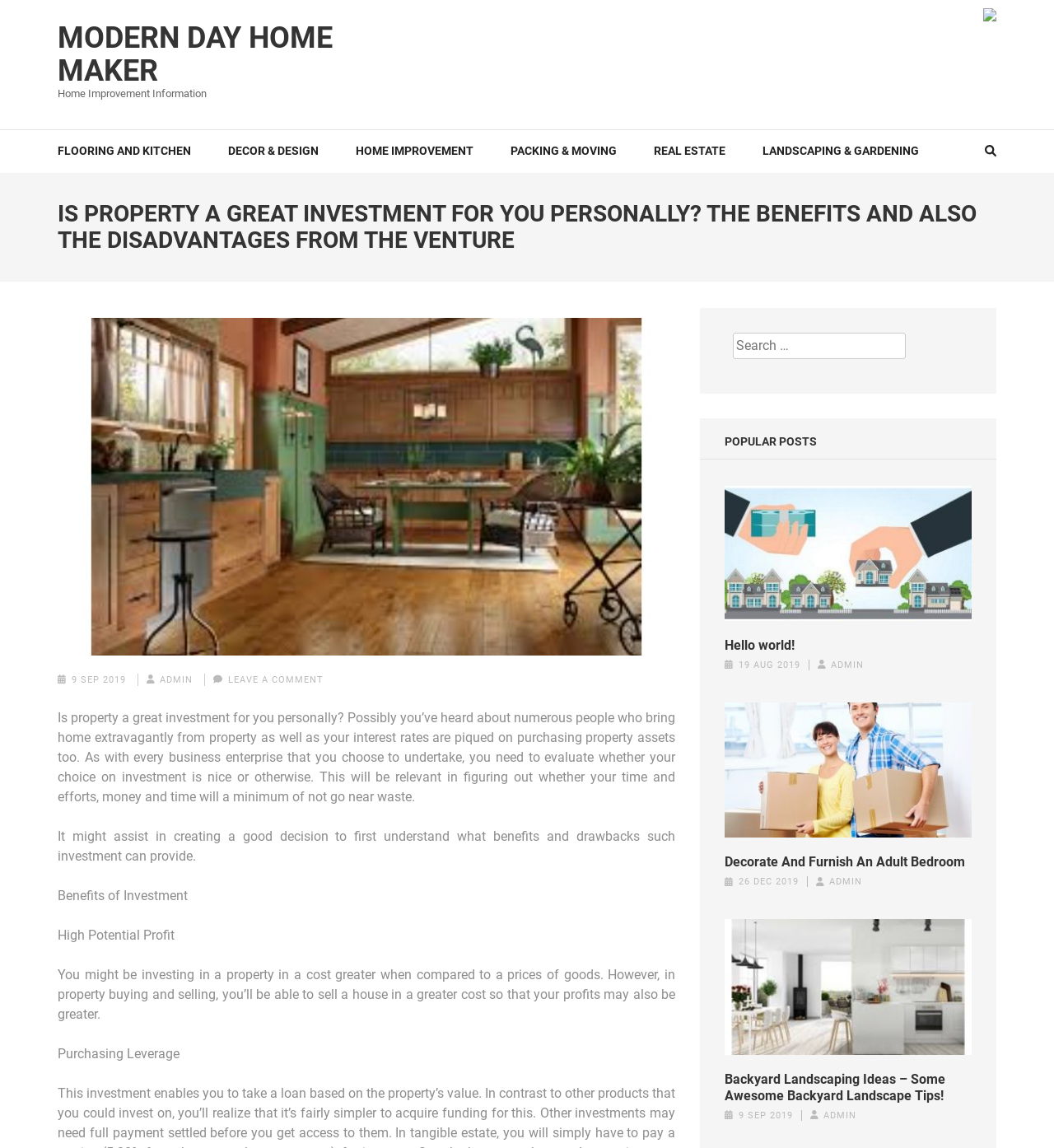Determine the bounding box coordinates of the section to be clicked to follow the instruction: "Read the 'IS PROPERTY A GREAT INVESTMENT FOR YOU PERSONALLY?' article". The coordinates should be given as four float numbers between 0 and 1, formatted as [left, top, right, bottom].

[0.055, 0.175, 0.945, 0.221]